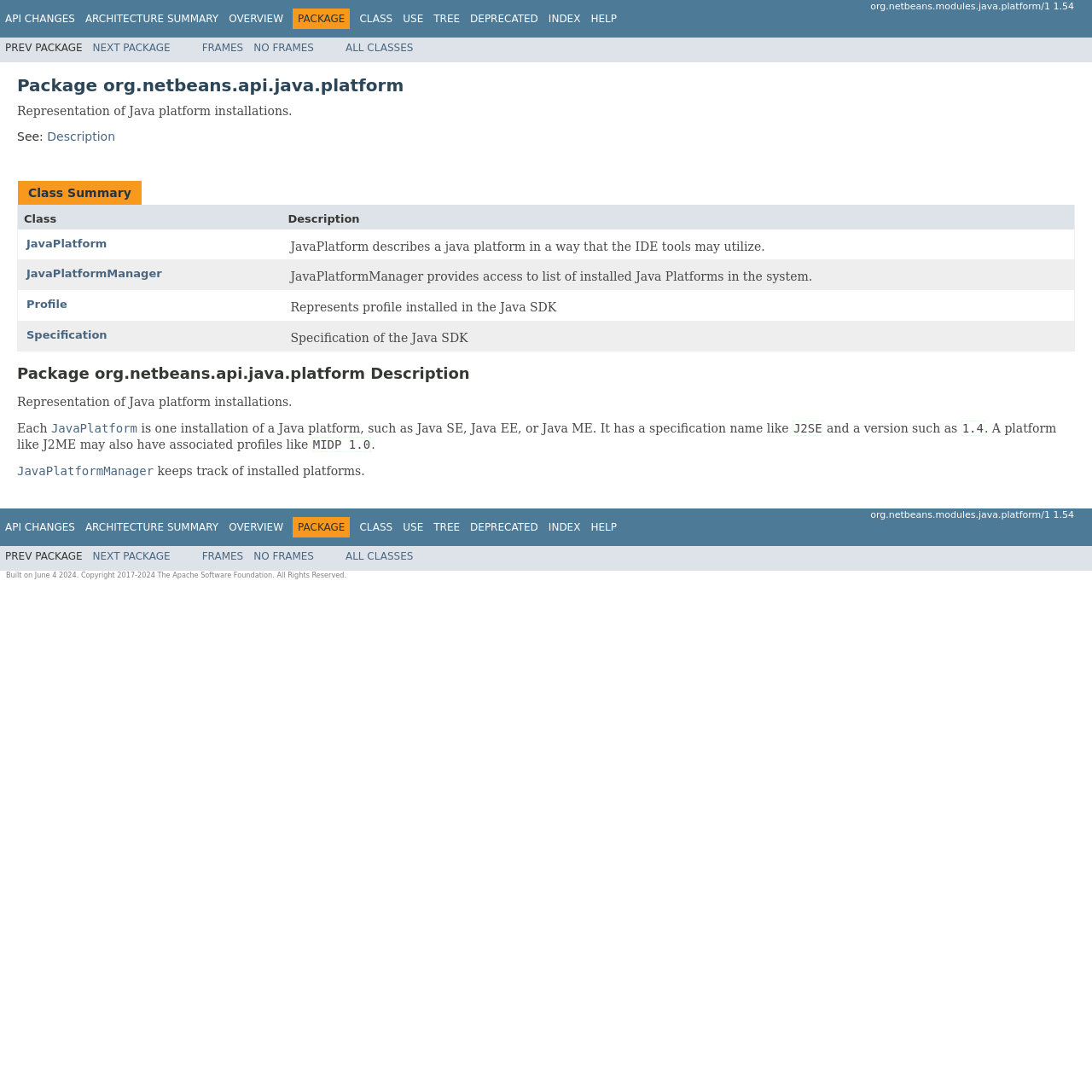Identify the bounding box coordinates for the UI element that matches this description: "Profile".

[0.024, 0.273, 0.062, 0.284]